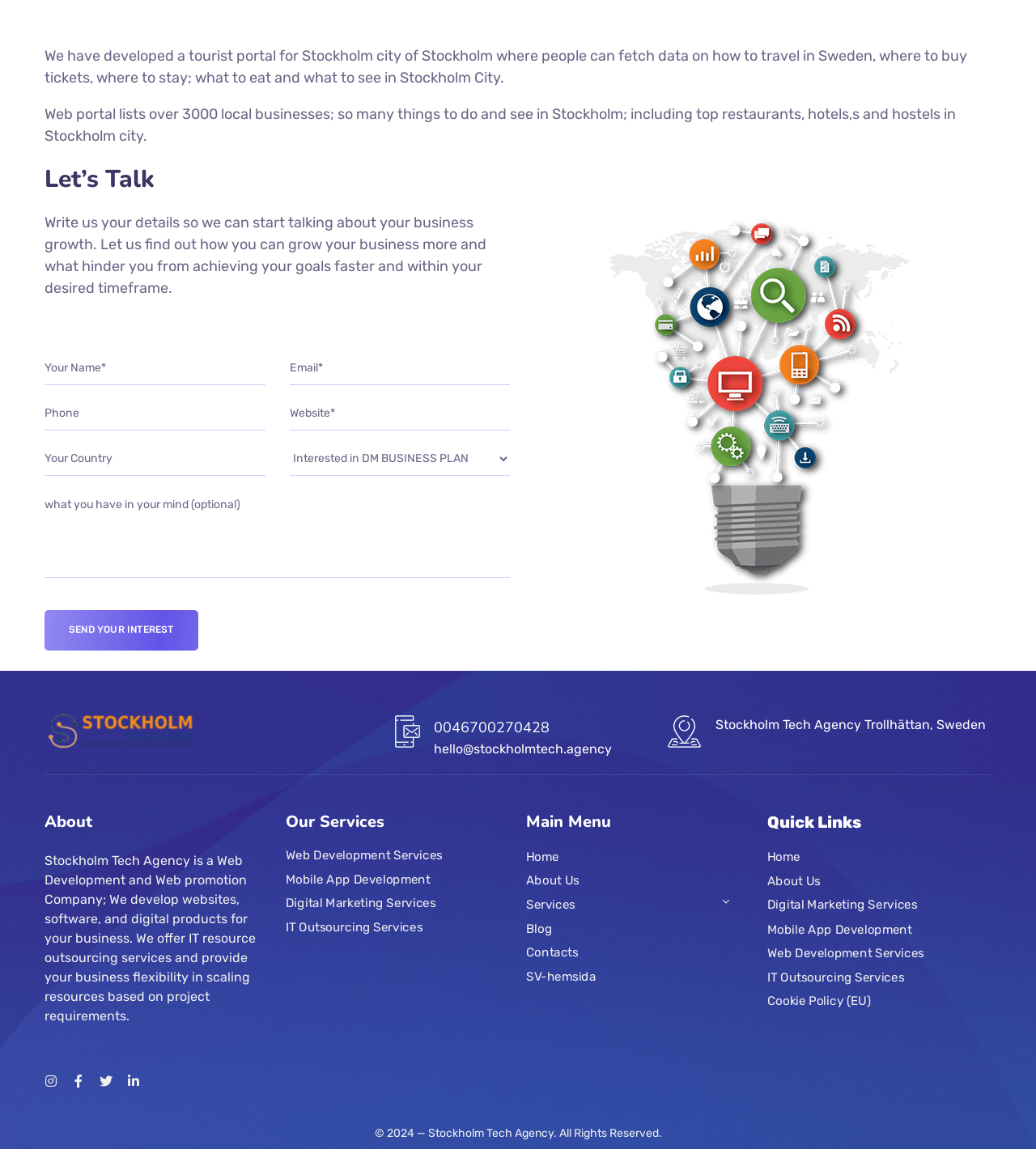Determine the bounding box coordinates for the HTML element mentioned in the following description: "Digital Marketing Services". The coordinates should be a list of four floats ranging from 0 to 1, represented as [left, top, right, bottom].

[0.74, 0.777, 0.946, 0.798]